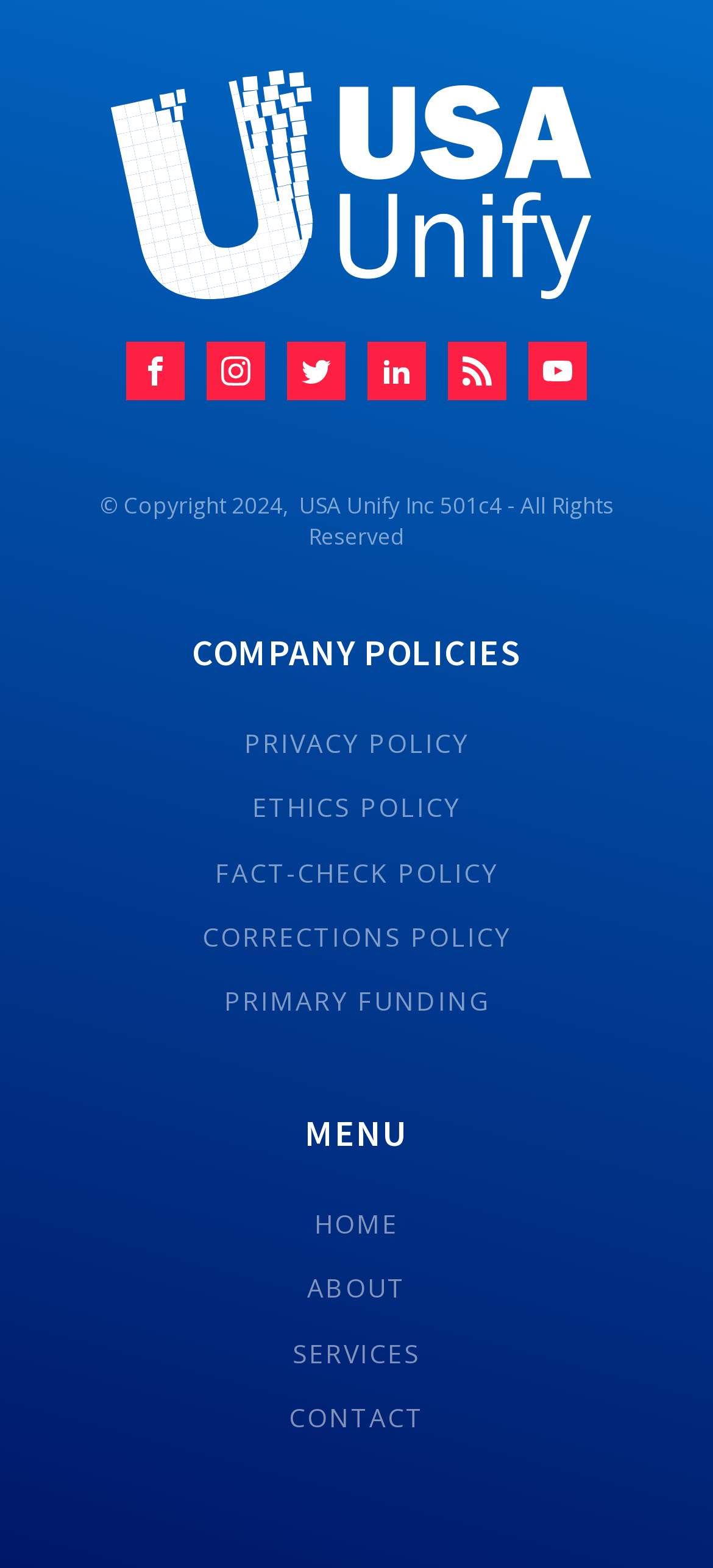Please identify the bounding box coordinates of the element that needs to be clicked to execute the following command: "View PRIVACY POLICY". Provide the bounding box using four float numbers between 0 and 1, formatted as [left, top, right, bottom].

[0.342, 0.465, 0.658, 0.483]